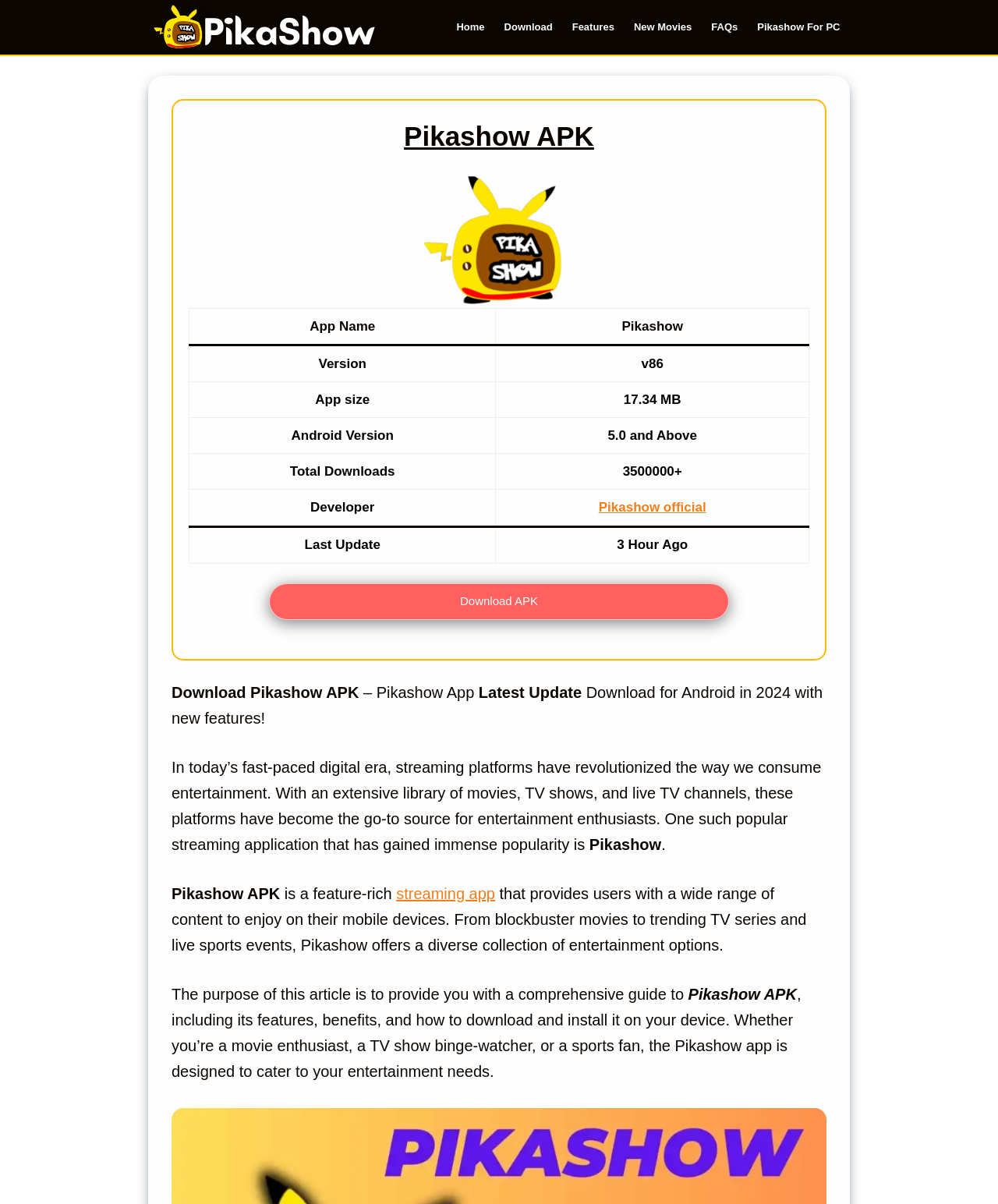Show me the bounding box coordinates of the clickable region to achieve the task as per the instruction: "Click on the 'Download APK' button".

[0.269, 0.485, 0.731, 0.515]